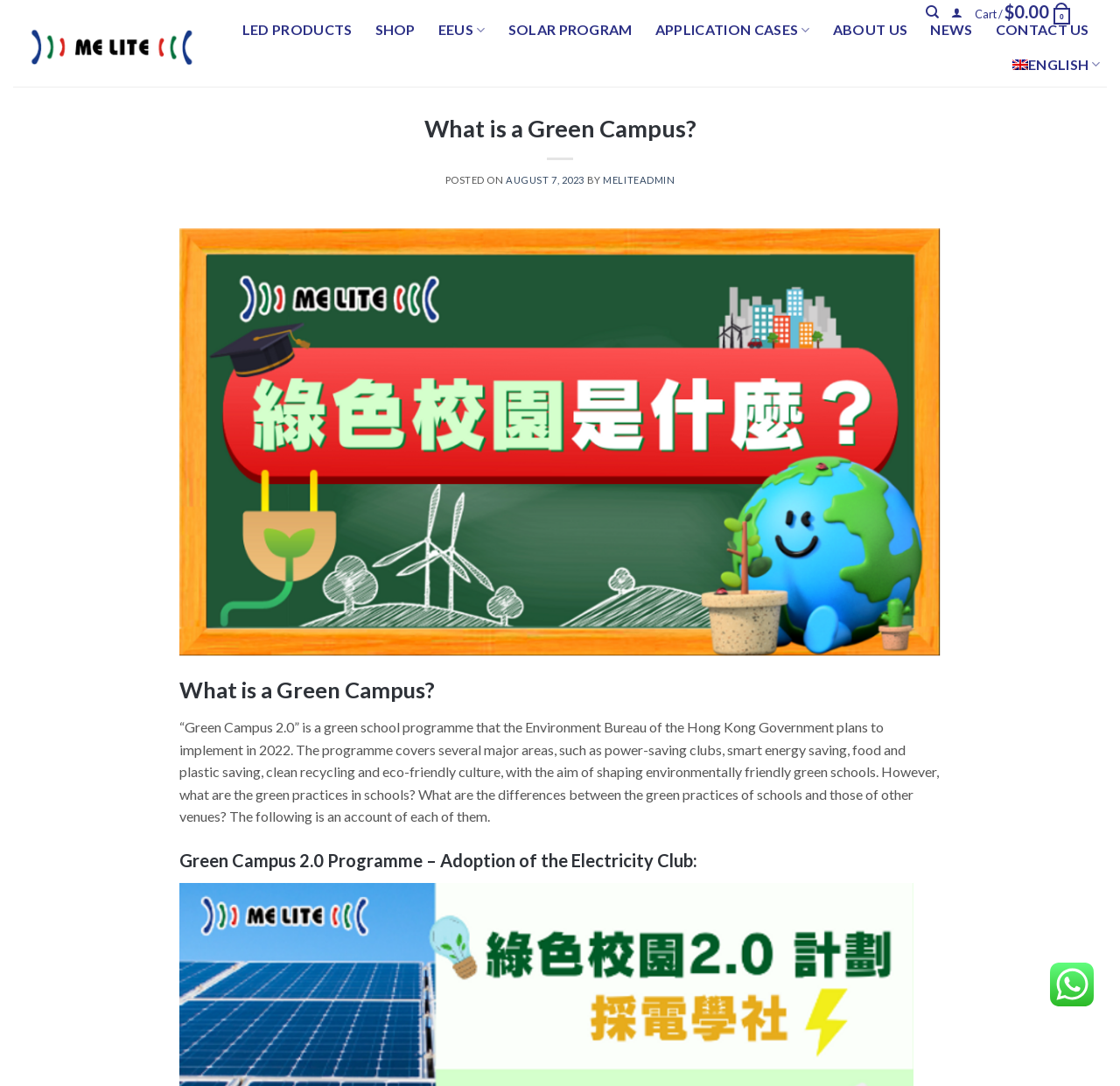Determine the bounding box coordinates of the region that needs to be clicked to achieve the task: "Search".

[0.826, 0.0, 0.838, 0.023]